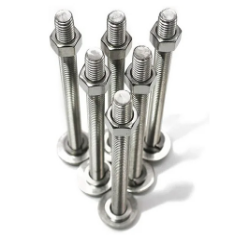Give an elaborate caption for the image.

The image showcases a set of six polished steel fasteners, arranged upright with their heads at the top. These industrial-grade fasteners feature a threaded shaft and a flat bearing surface, ideal for providing strong fastening capabilities in various mechanical applications. The high-luster finish suggests that they are made of durable stainless steel, making them resistant to corrosion. This type of fastener is likely categorized under "Super Duplex Fastener," as indicated in the associated details, and is suited for heavy-duty use where strength and reliability are paramount. The image captures the clean design and robust construction that are characteristic of quality industrial fasteners.